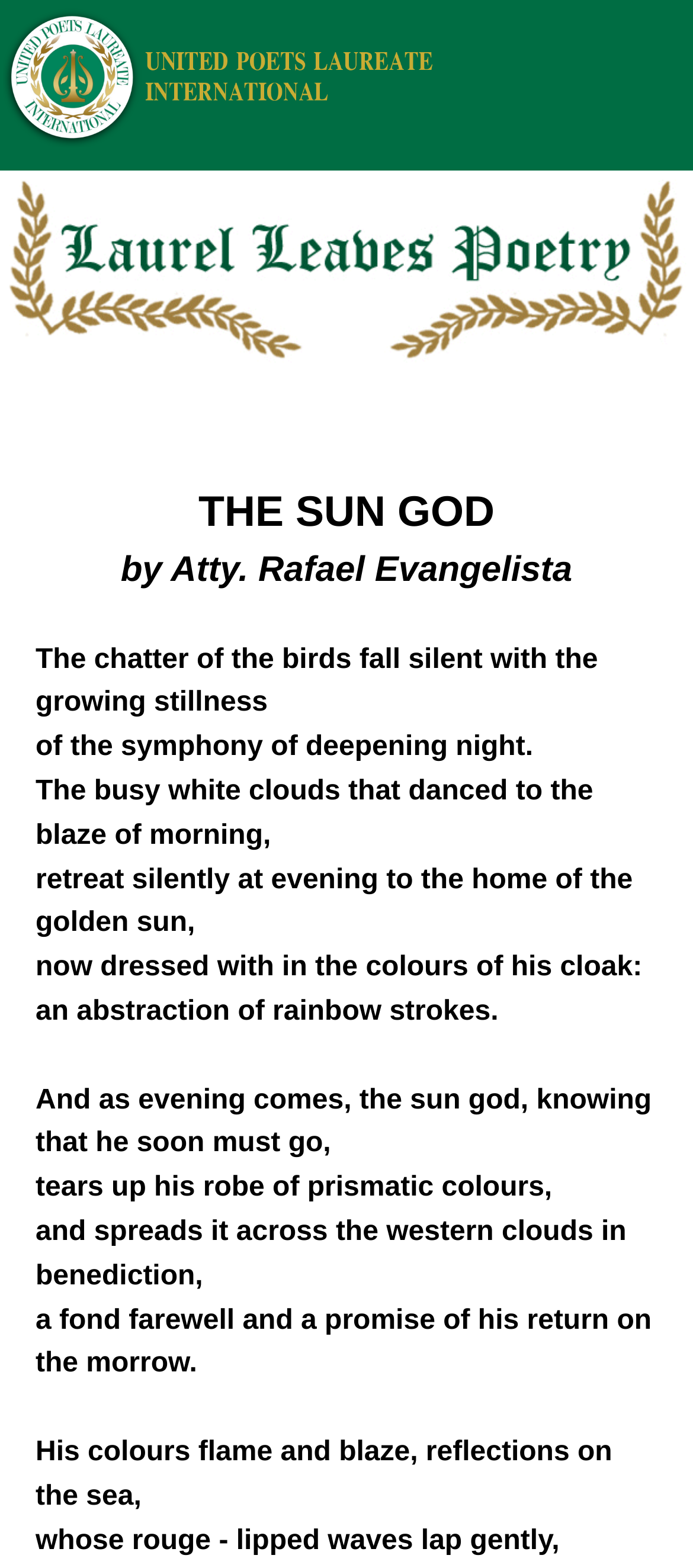What is the logo at the top left corner?
Provide a one-word or short-phrase answer based on the image.

UPLI Logo